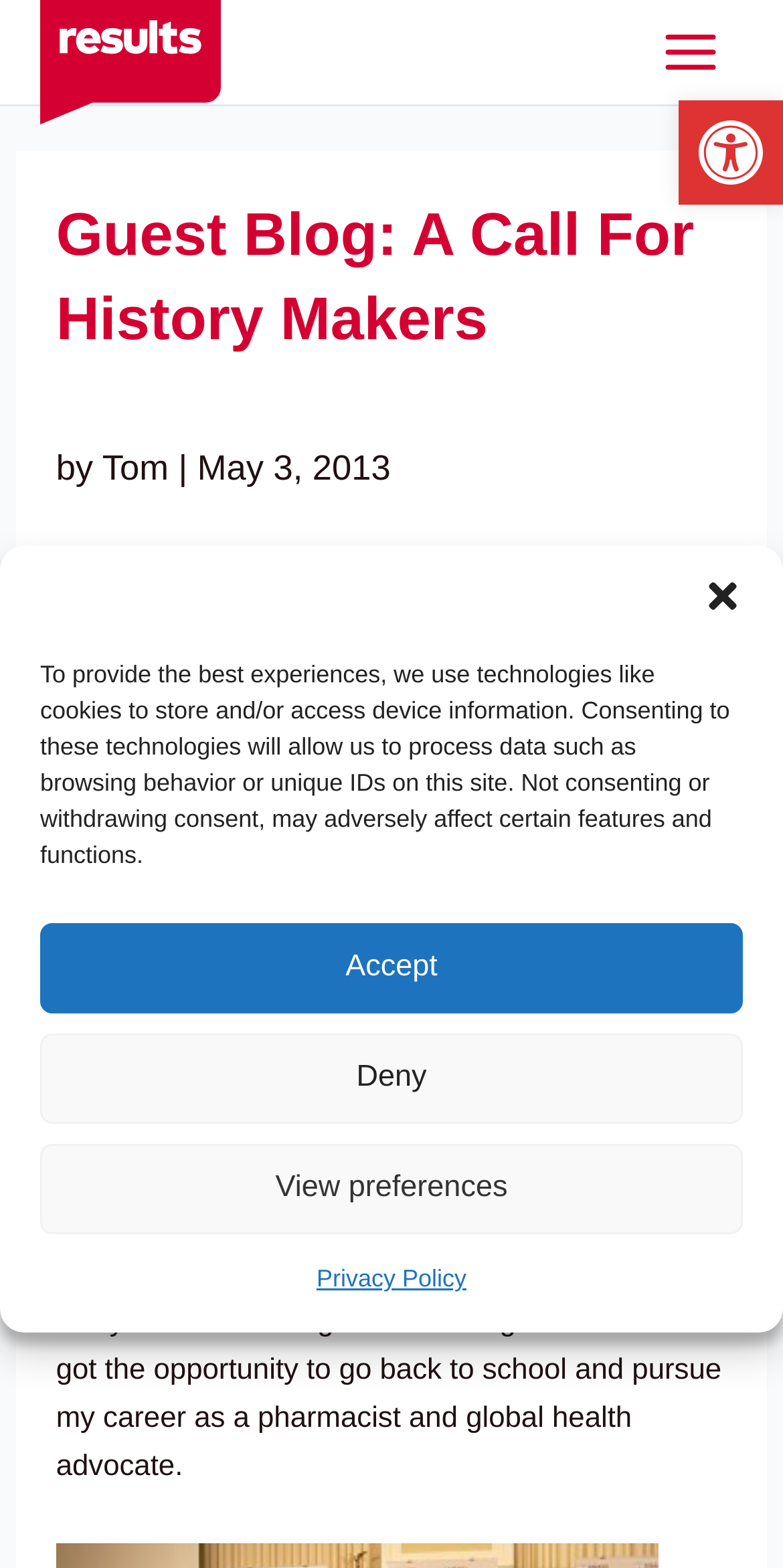What organization helped the author get life-saving drugs?
Identify the answer in the screenshot and reply with a single word or phrase.

A charitable organization